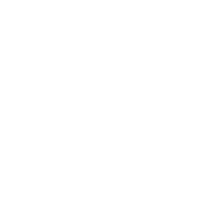Please answer the following question as detailed as possible based on the image: 
What is the price of the Teltonika RUTX50 router?

The caption provides a detail that highlights the product's price, which is £503.00, making it a competitive option for consumers looking for reliable networking solutions.